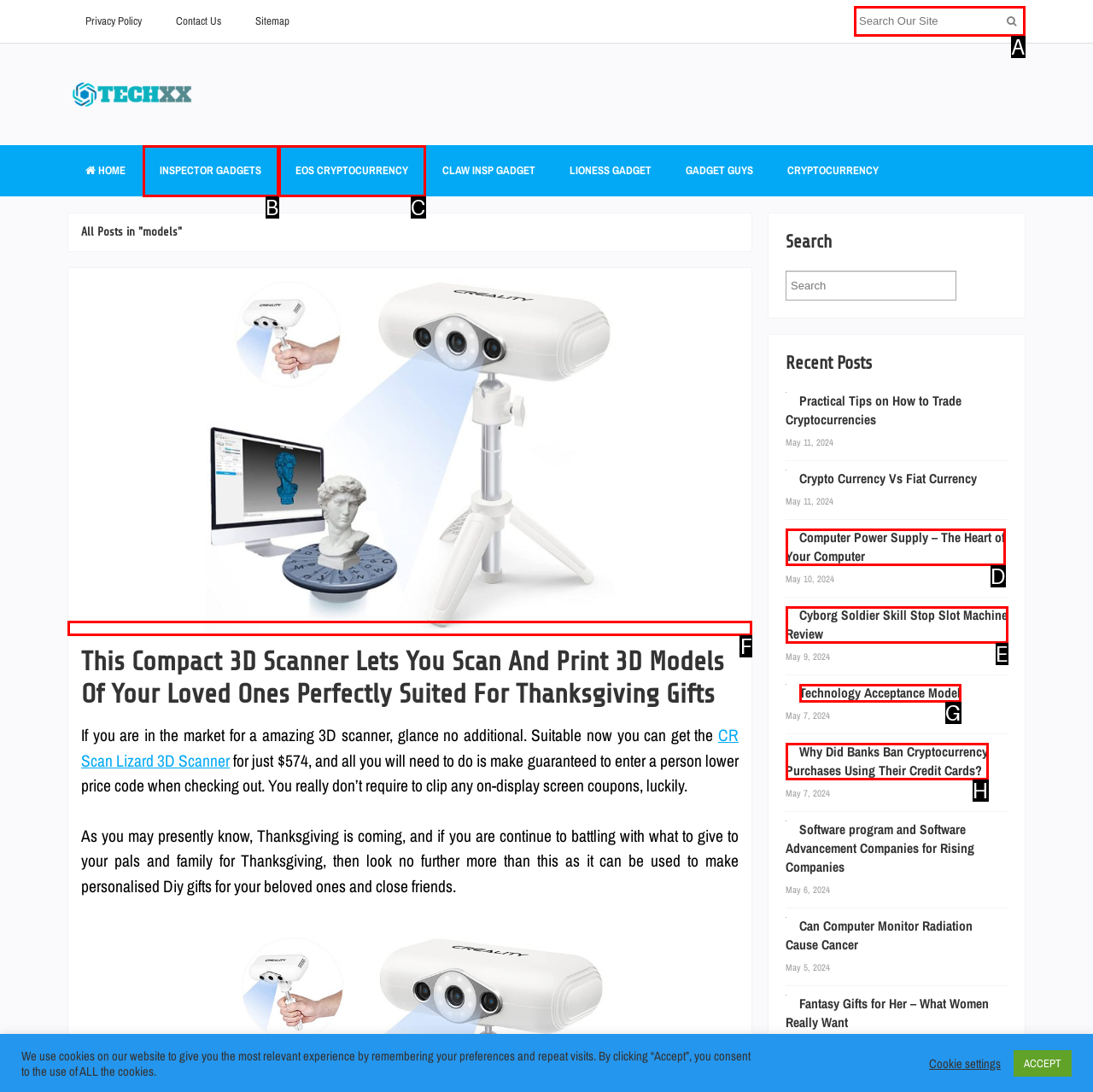Identify the letter of the UI element you need to select to accomplish the task: Read the article about 3D scanning.
Respond with the option's letter from the given choices directly.

F